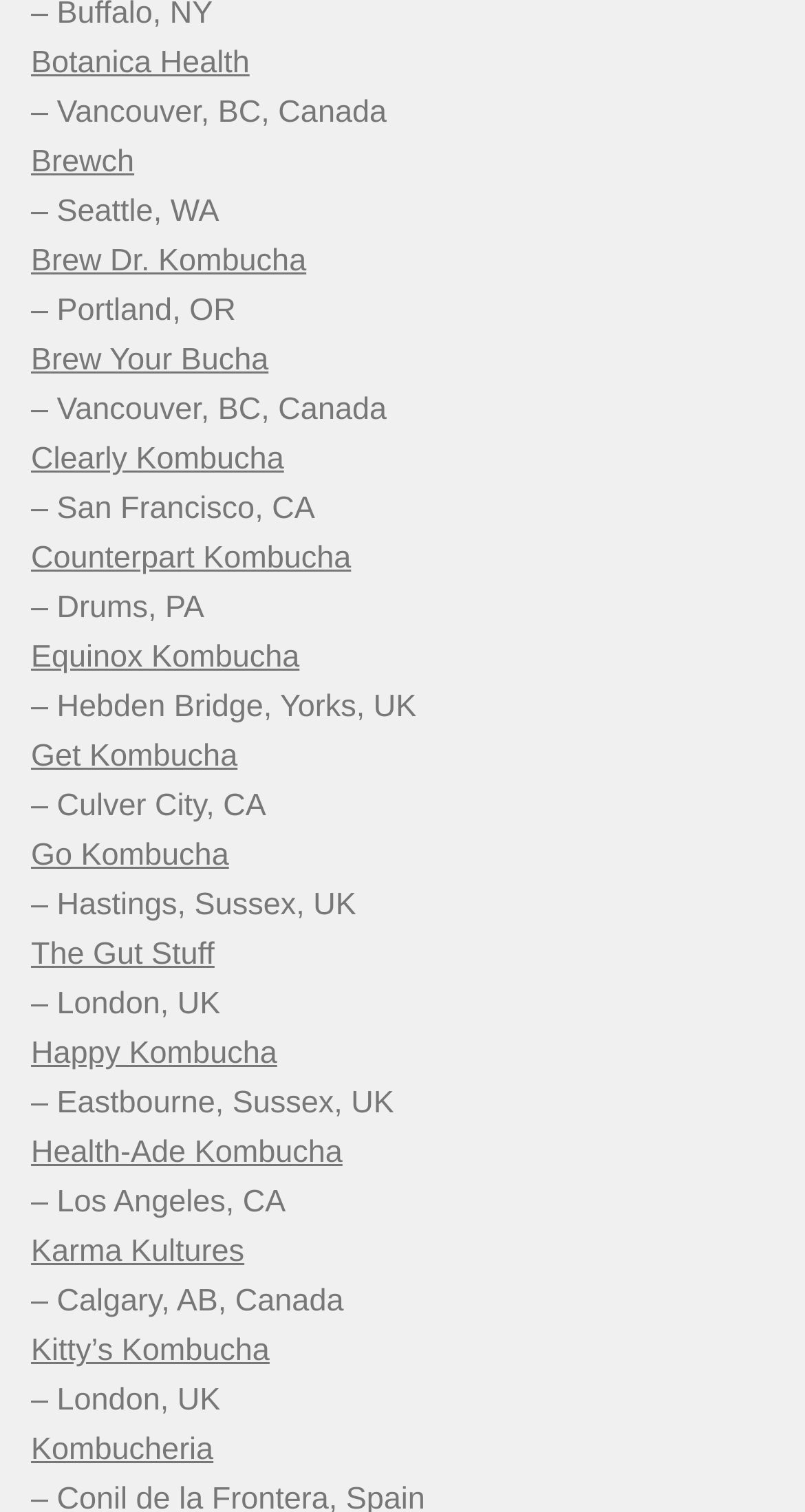Determine the bounding box coordinates of the region to click in order to accomplish the following instruction: "learn about Health-Ade Kombucha". Provide the coordinates as four float numbers between 0 and 1, specifically [left, top, right, bottom].

[0.038, 0.751, 0.425, 0.774]